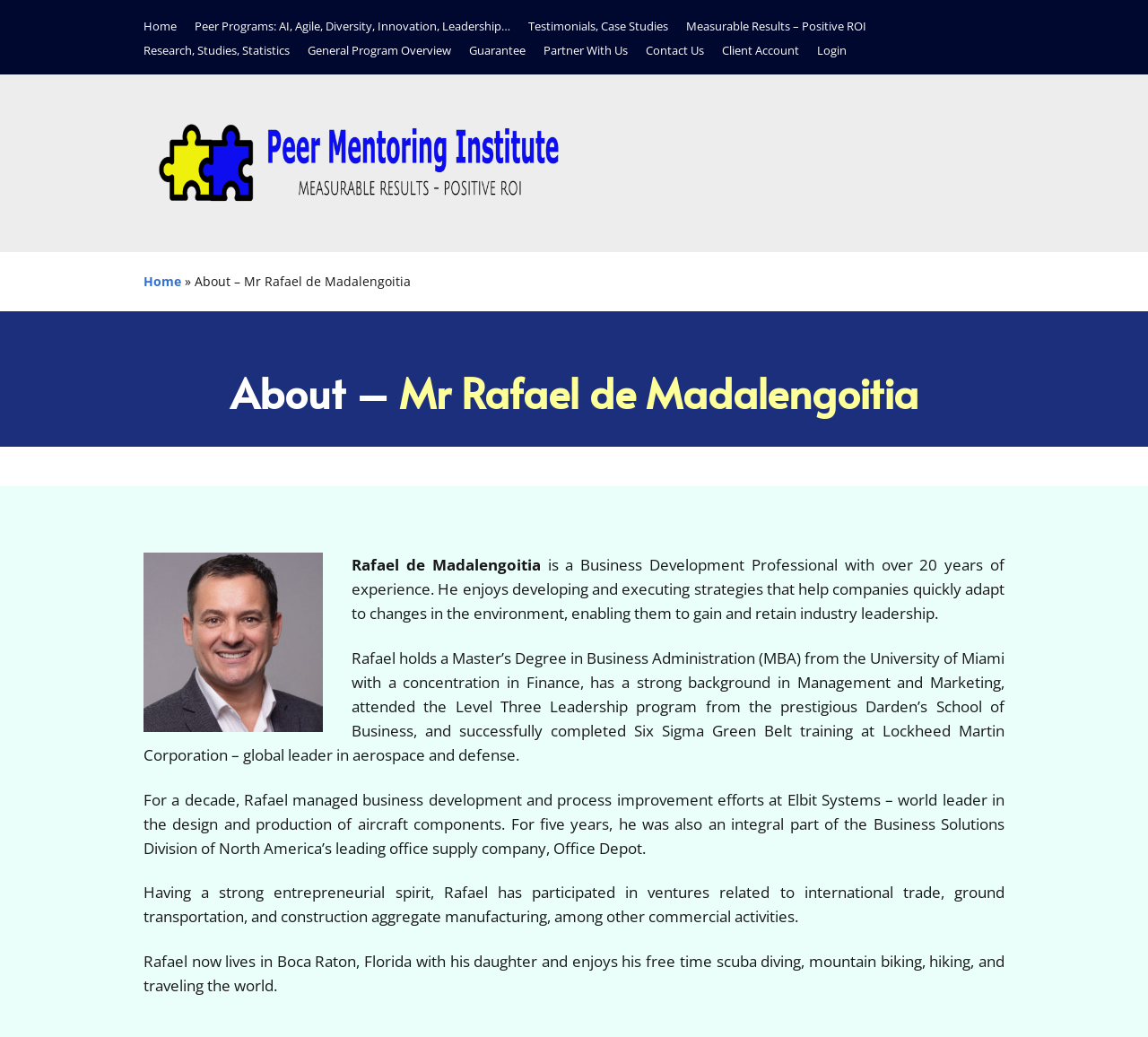Kindly determine the bounding box coordinates of the area that needs to be clicked to fulfill this instruction: "Read about Rafael's background".

[0.125, 0.624, 0.875, 0.738]